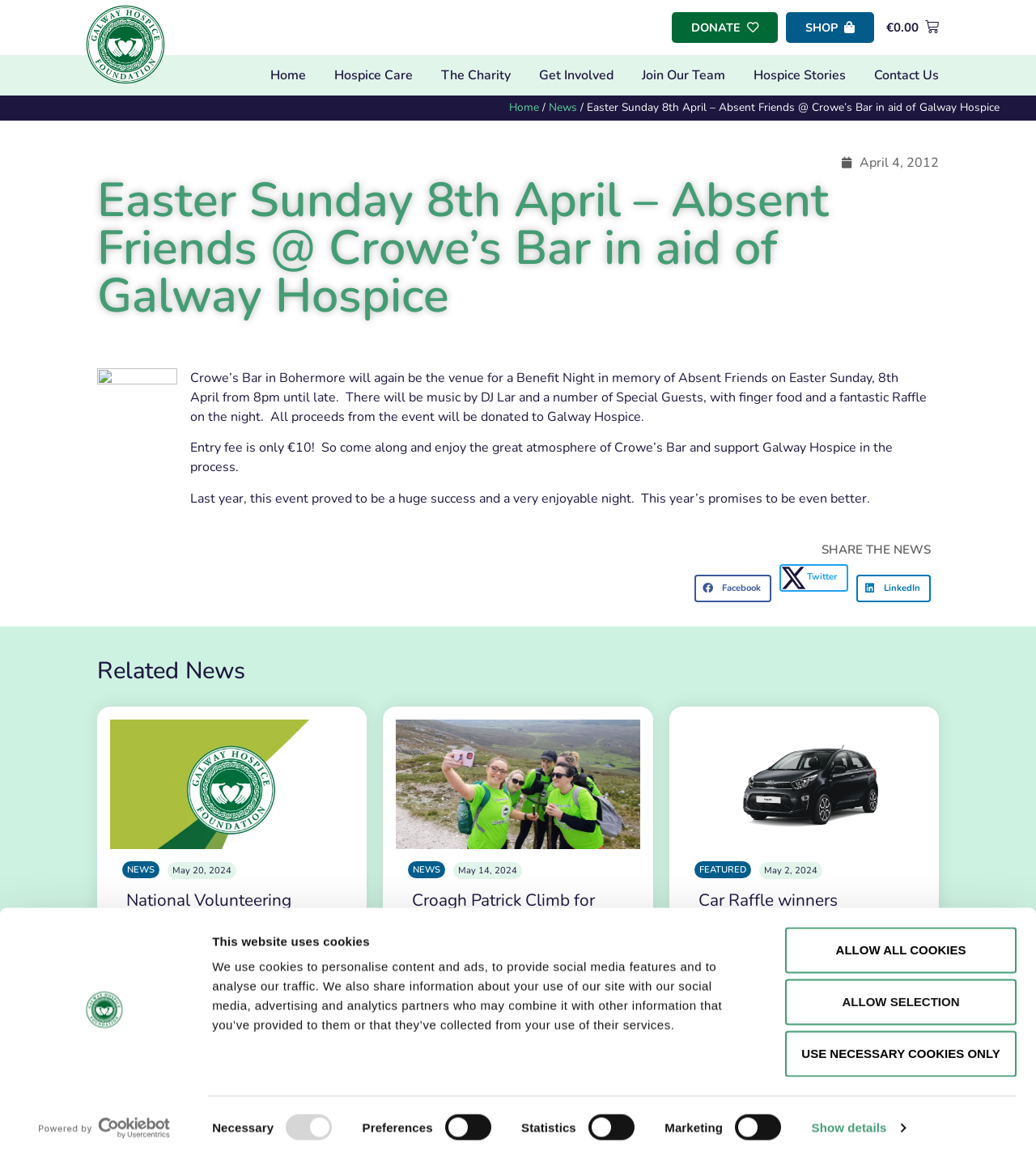Given the description of a UI element: "Use necessary cookies only", identify the bounding box coordinates of the matching element in the webpage screenshot.

[0.758, 0.788, 0.981, 0.828]